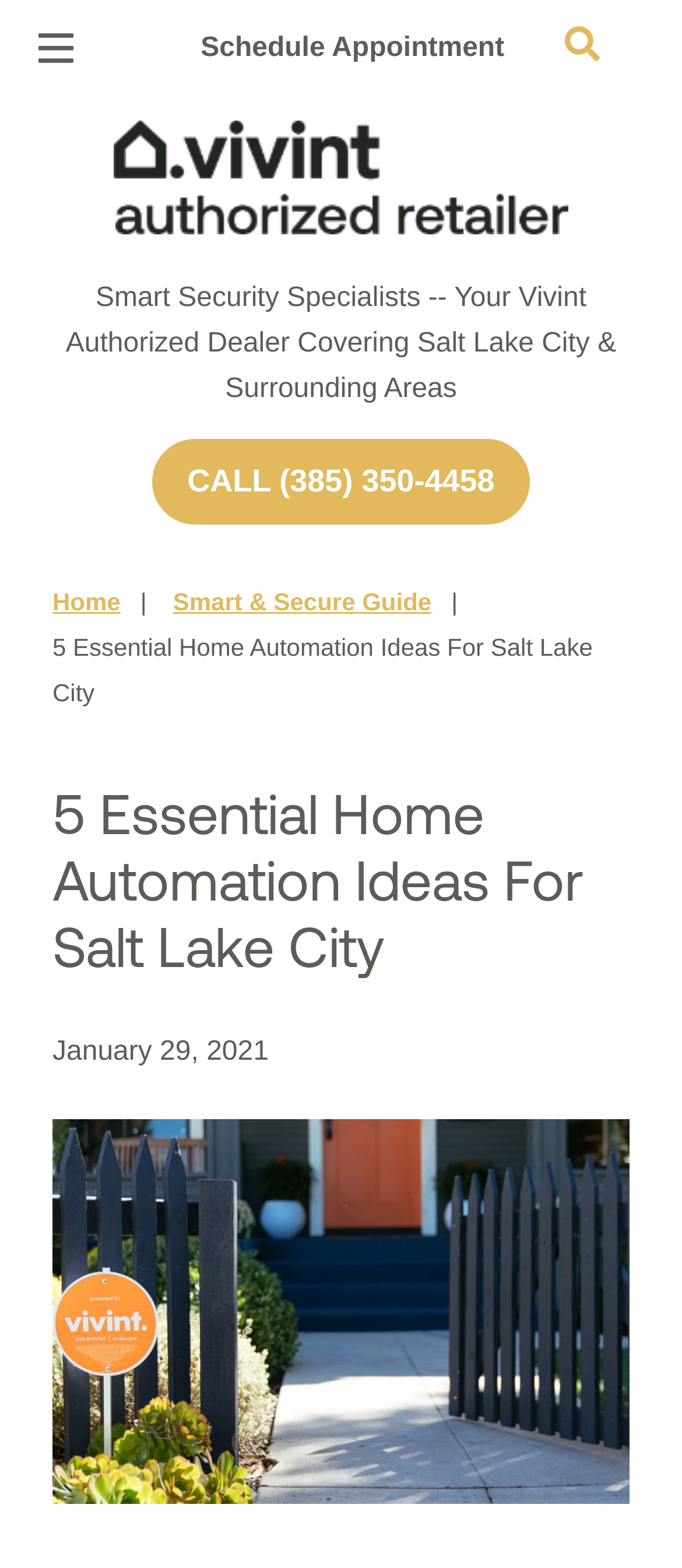Using the element description: "Home", determine the bounding box coordinates for the specified UI element. The coordinates should be four float numbers between 0 and 1, [left, top, right, bottom].

[0.077, 0.375, 0.177, 0.393]